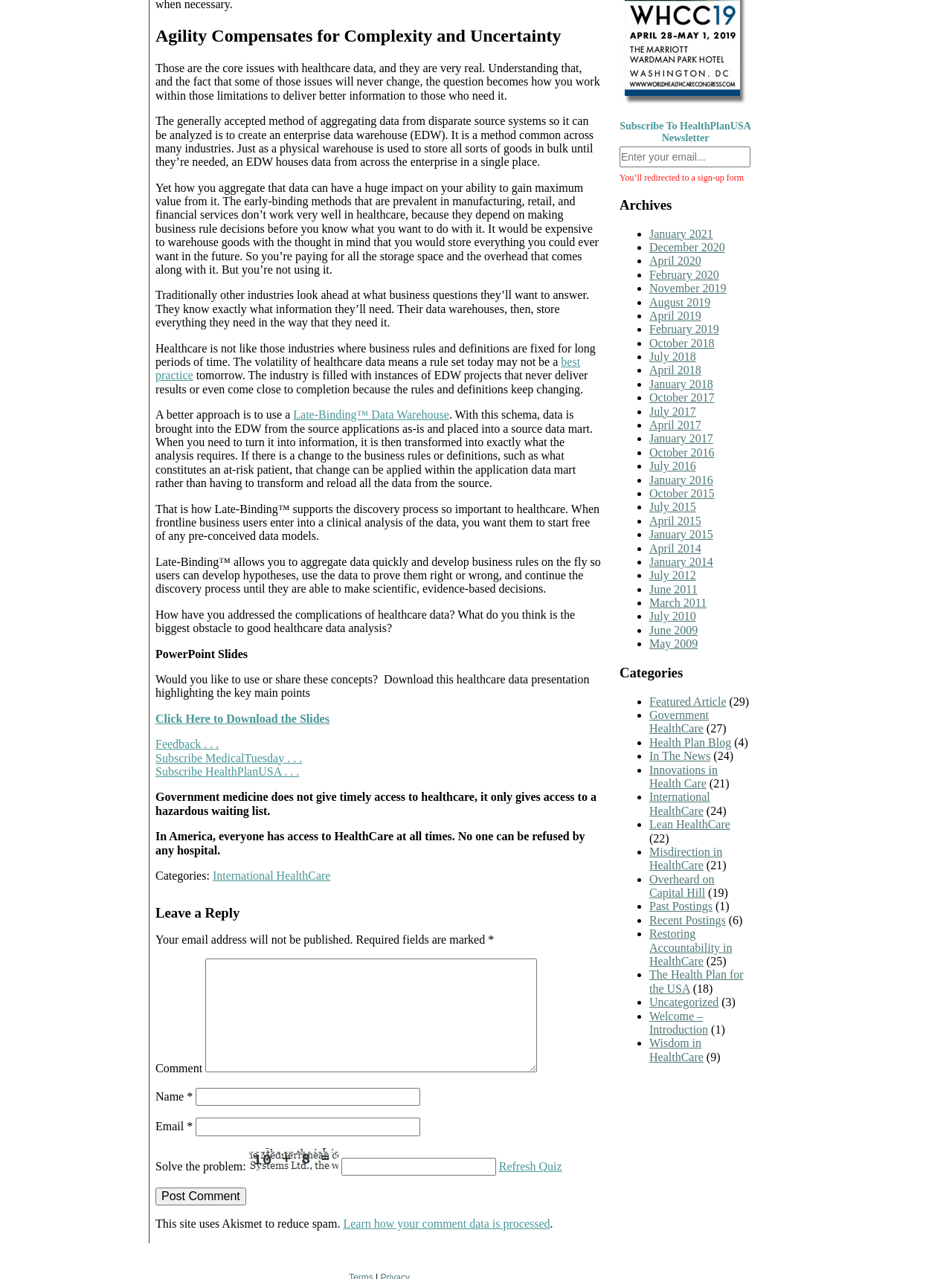Find the bounding box coordinates for the UI element that matches this description: "parent_node: Name * name="author"".

[0.206, 0.85, 0.442, 0.865]